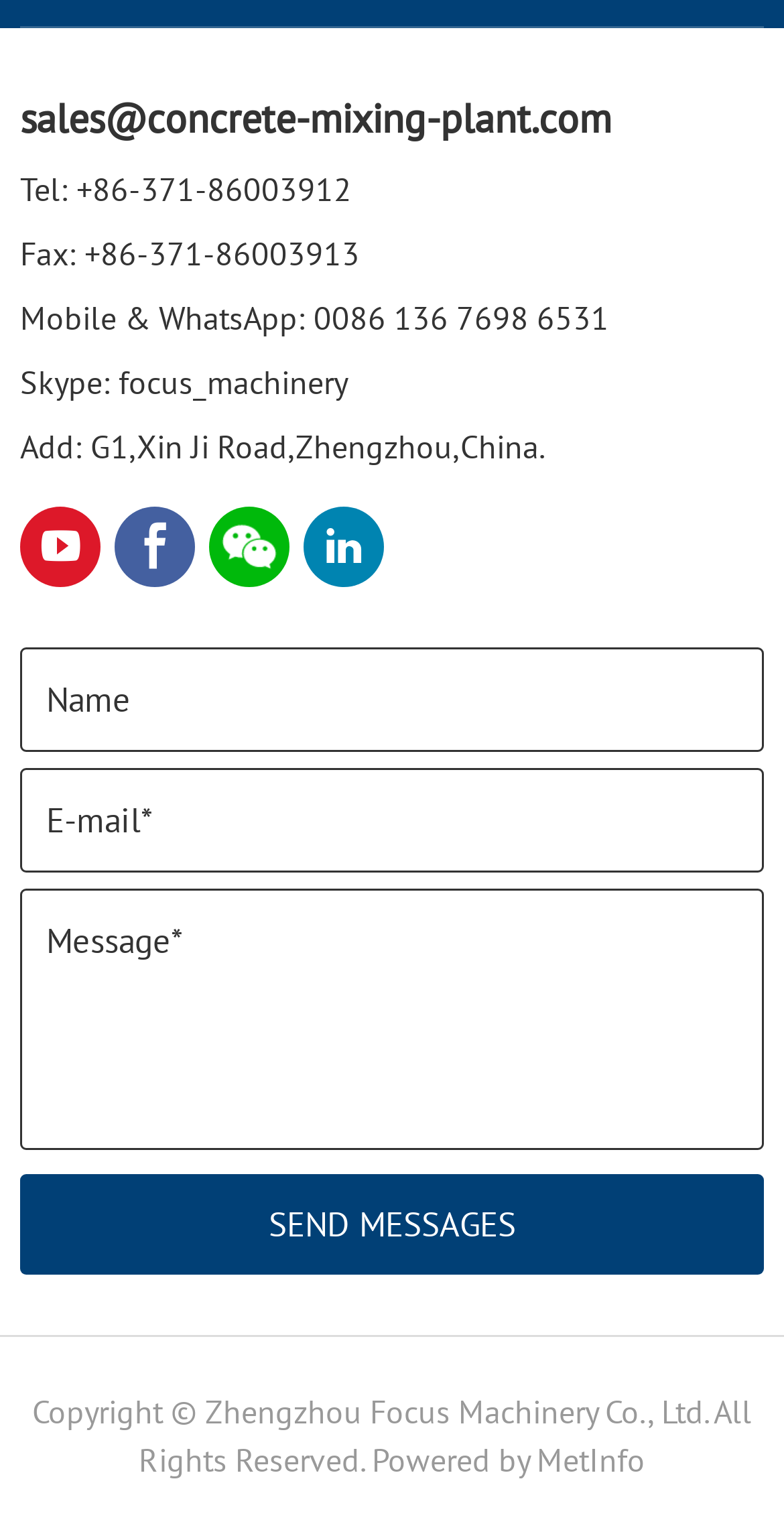Determine the bounding box coordinates of the clickable region to follow the instruction: "Click the Skype link".

[0.151, 0.236, 0.444, 0.262]